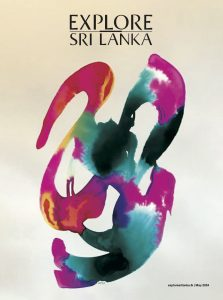Generate an in-depth description of the image.

The image depicts an artistic and colorful abstract design that prominently features the text "EXPLORE SRI LANKA." The vibrant splashes of color—predominantly hues of pink, green, and blue—create a dynamic visual that embodies the spirit of exploration and adventure associated with Sri Lanka. This image is likely connected to a travel feature or publication promoting the rich culture, stunning landscapes, and unique experiences that Sri Lanka has to offer, particularly in the context of the "Explore Sri Lanka" May 2024 issue. The overall design is both engaging and evocative, inviting viewers to discover the many wonders of this island nation.